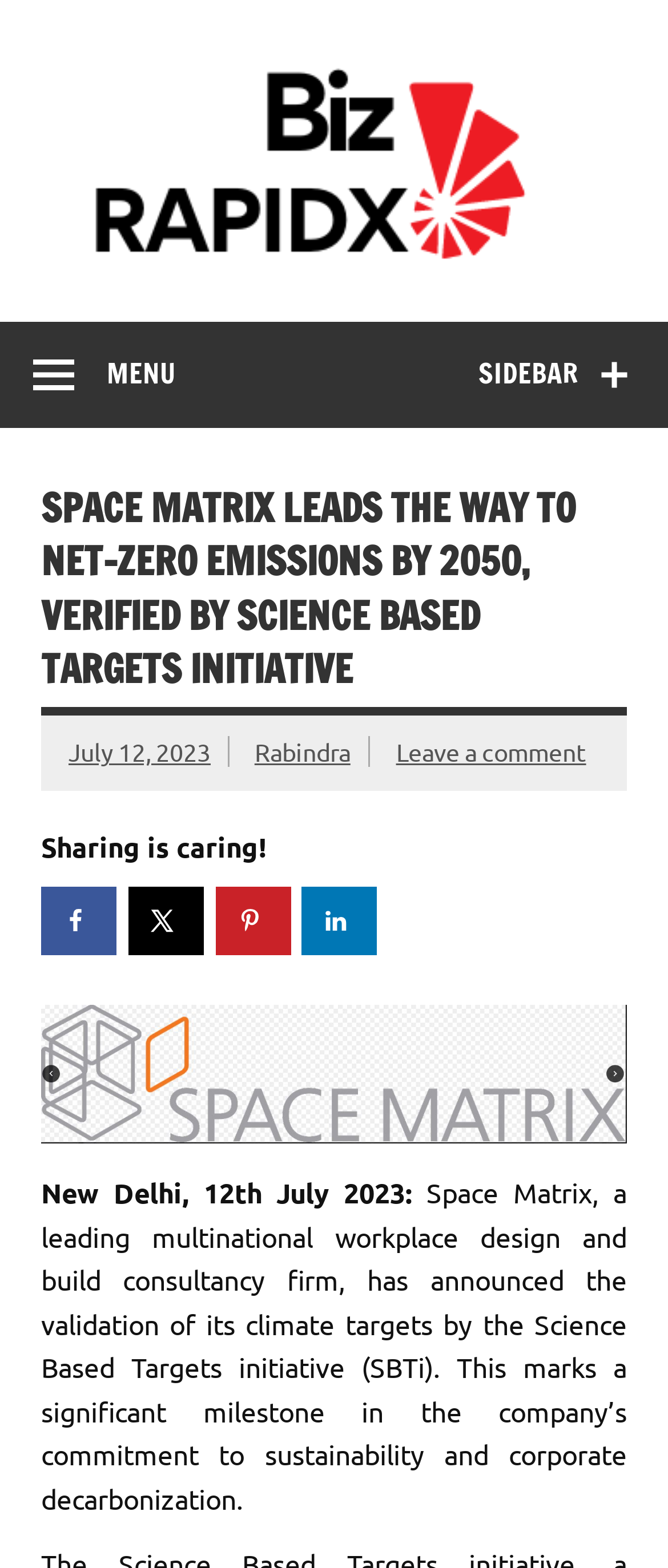Look at the image and give a detailed response to the following question: What is the logo of the website?

The logo of the website is Biz RapidX Logo, which is an image element located at the top left corner of the webpage, with a bounding box of [0.082, 0.035, 0.885, 0.17].